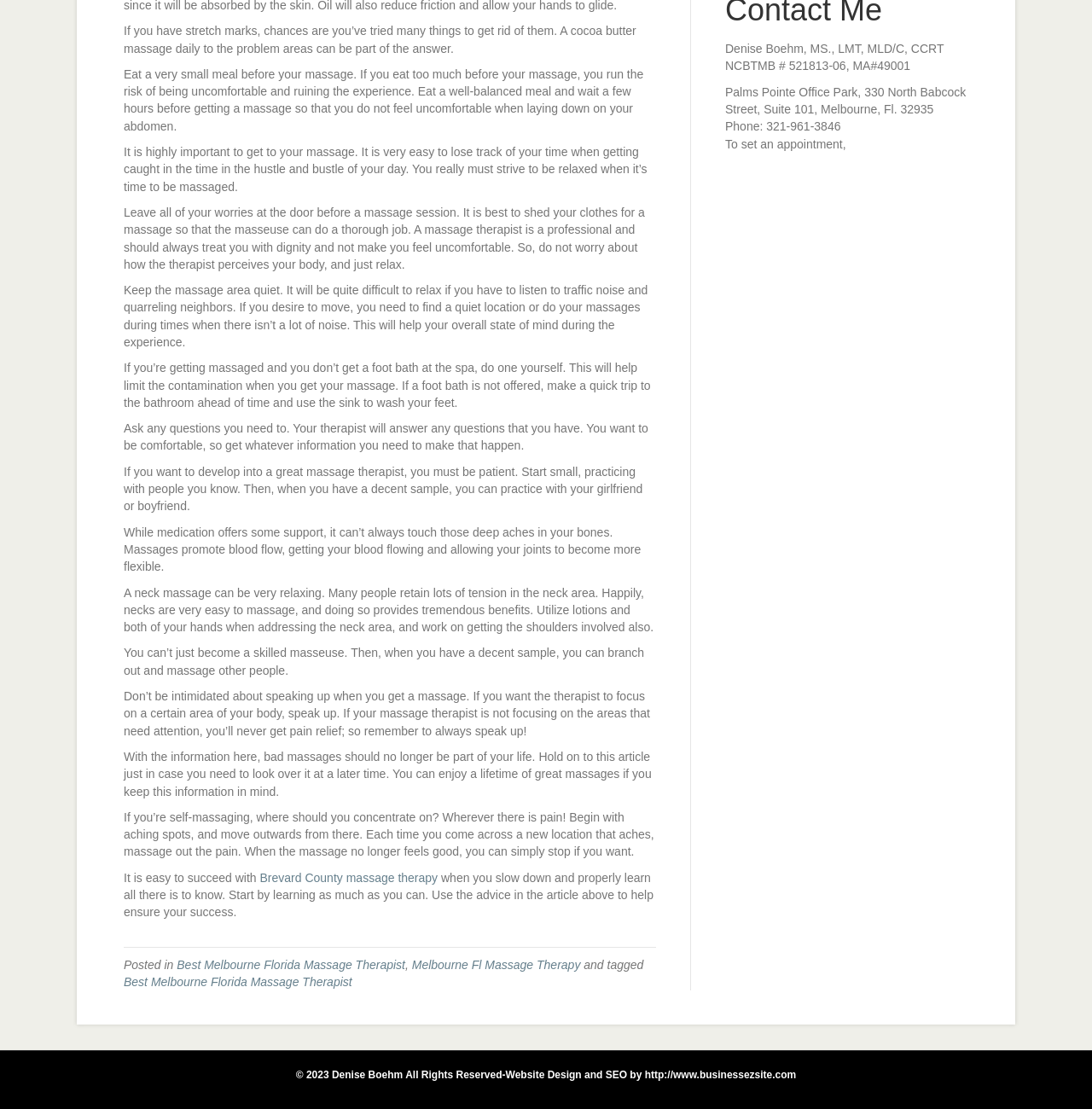Calculate the bounding box coordinates for the UI element based on the following description: "http://www.businessezsite.com". Ensure the coordinates are four float numbers between 0 and 1, i.e., [left, top, right, bottom].

[0.588, 0.964, 0.729, 0.975]